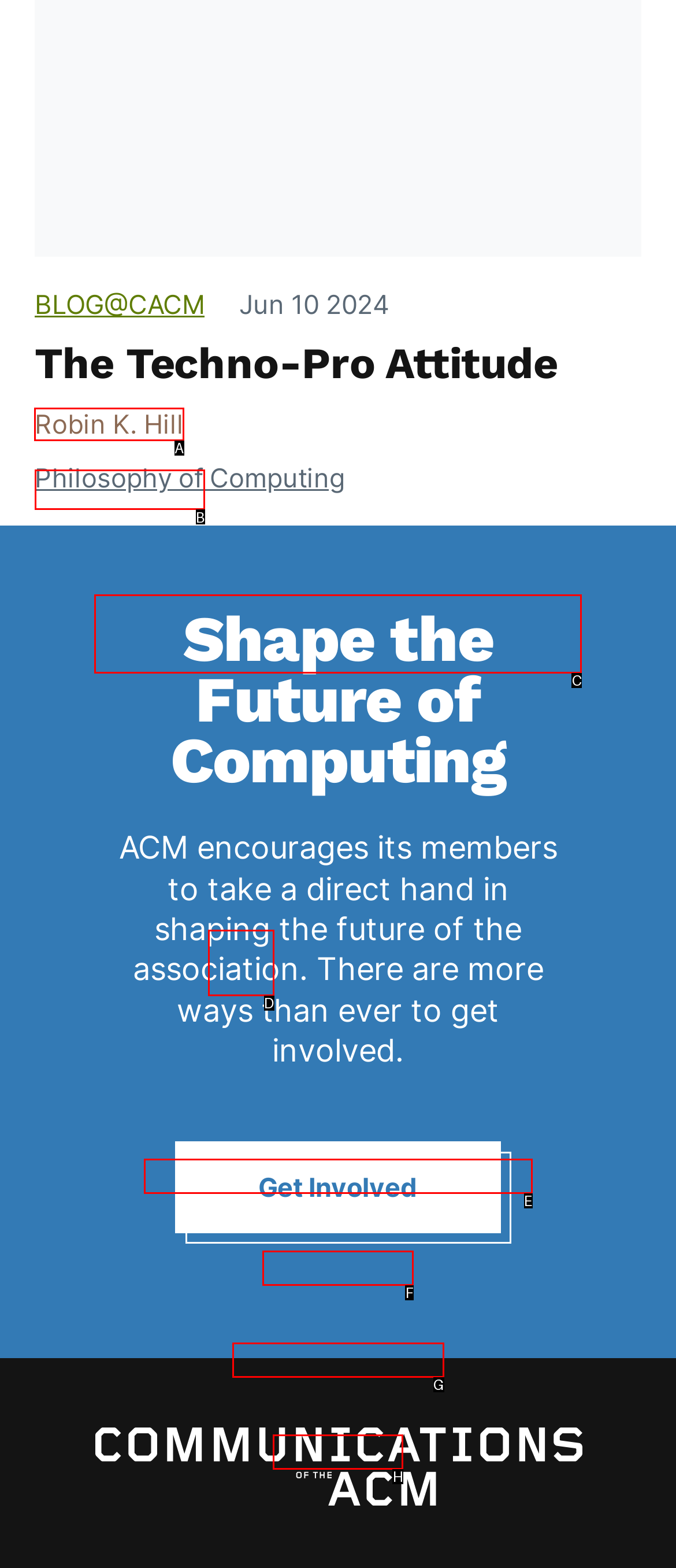Identify the correct UI element to click to follow this instruction: view the article by Robin K. Hill
Respond with the letter of the appropriate choice from the displayed options.

A